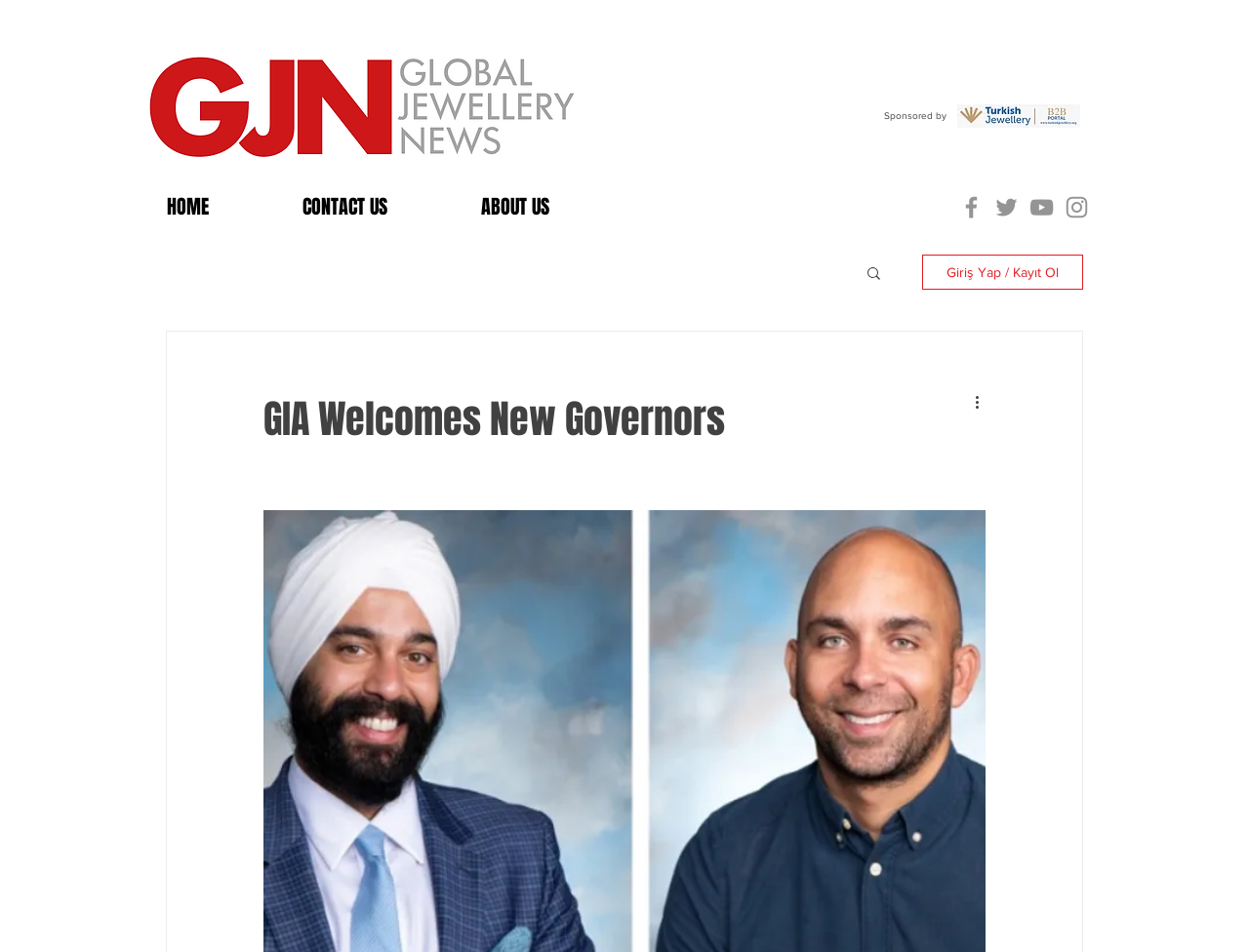Please find and report the bounding box coordinates of the element to click in order to perform the following action: "Click the CONTACT US link". The coordinates should be expressed as four float numbers between 0 and 1, in the format [left, top, right, bottom].

[0.23, 0.203, 0.373, 0.233]